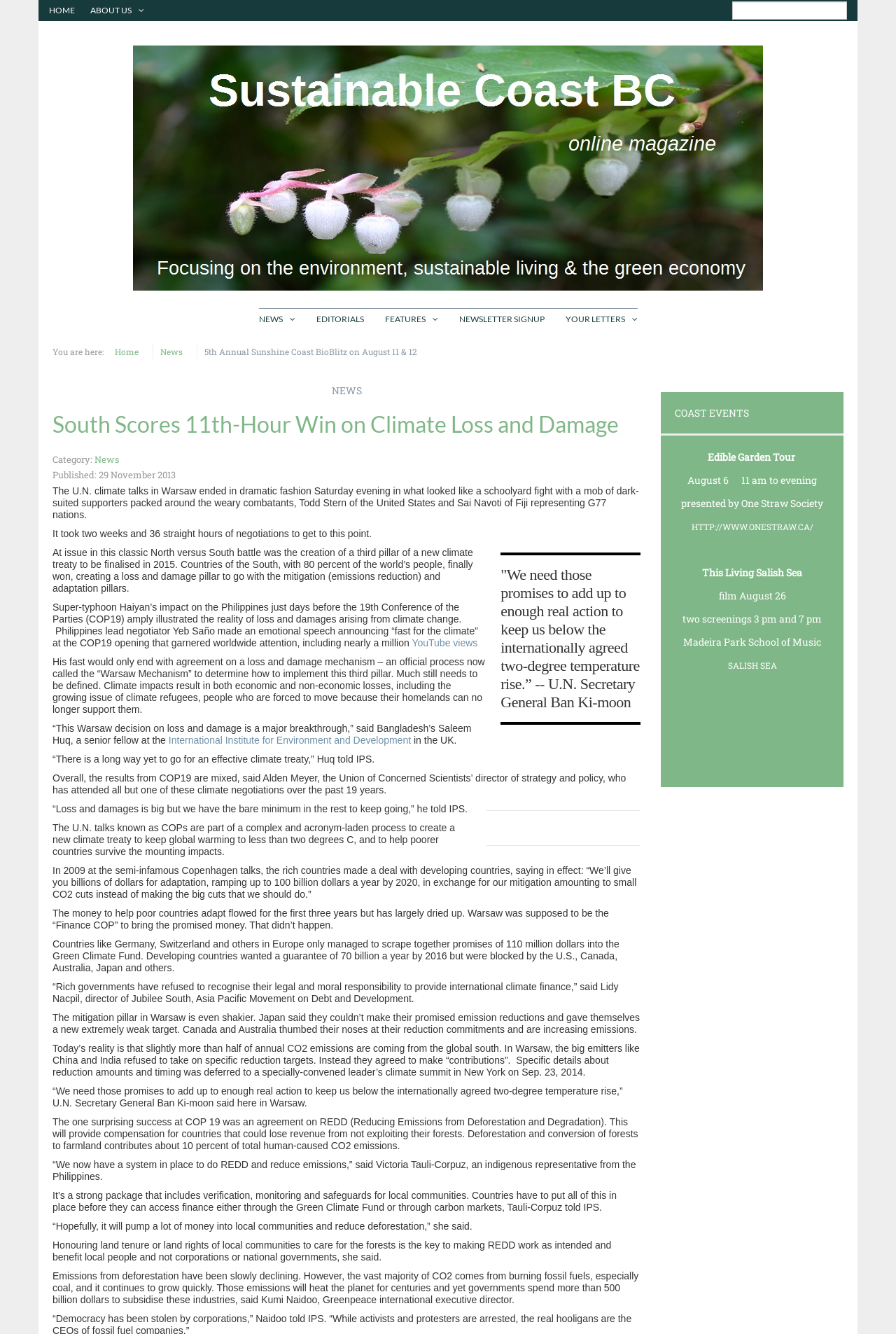From the given element description: "News", find the bounding box for the UI element. Provide the coordinates as four float numbers between 0 and 1, in the order [left, top, right, bottom].

[0.179, 0.259, 0.212, 0.268]